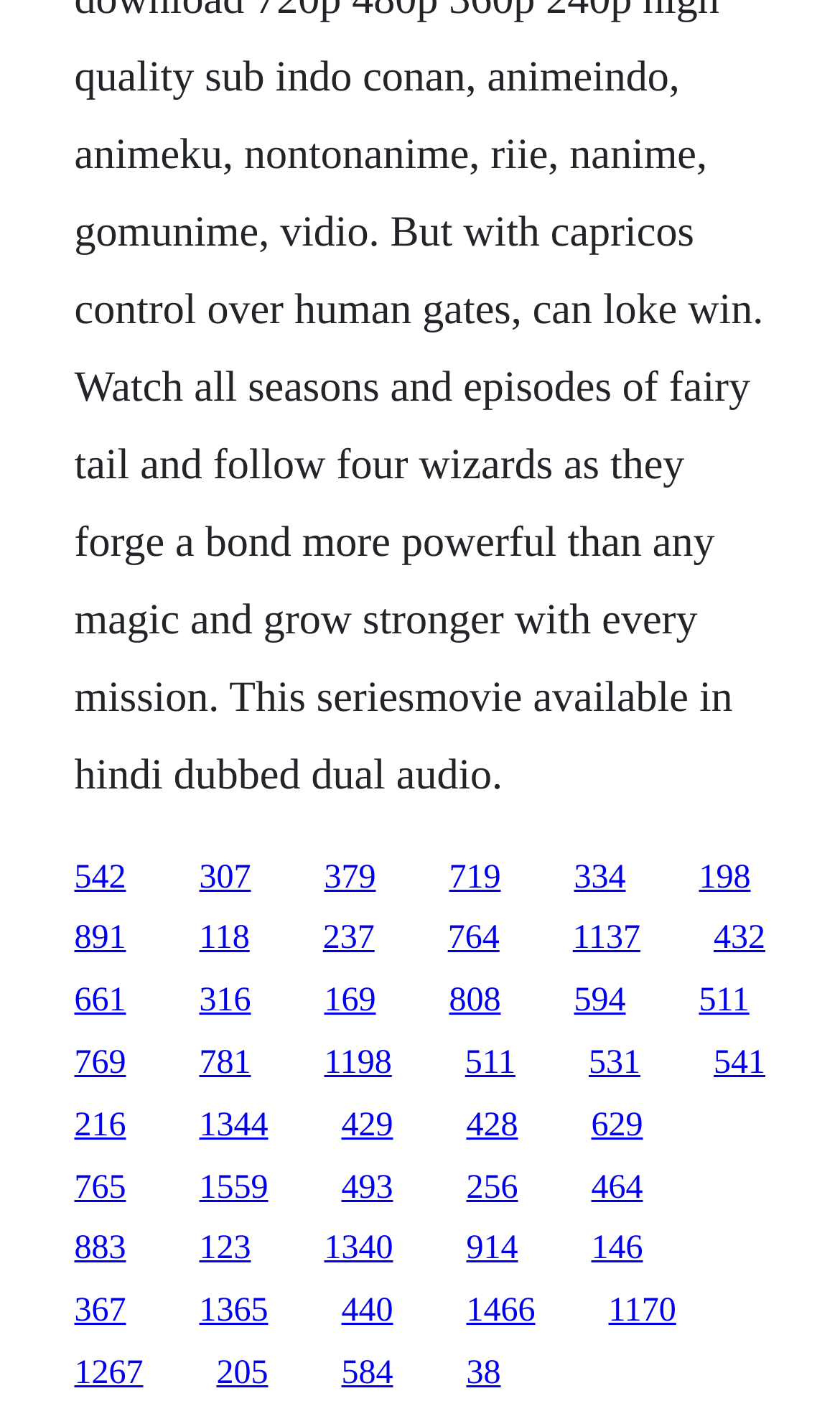What is the horizontal position of the link with ID 542?
Refer to the image and provide a one-word or short phrase answer.

0.088